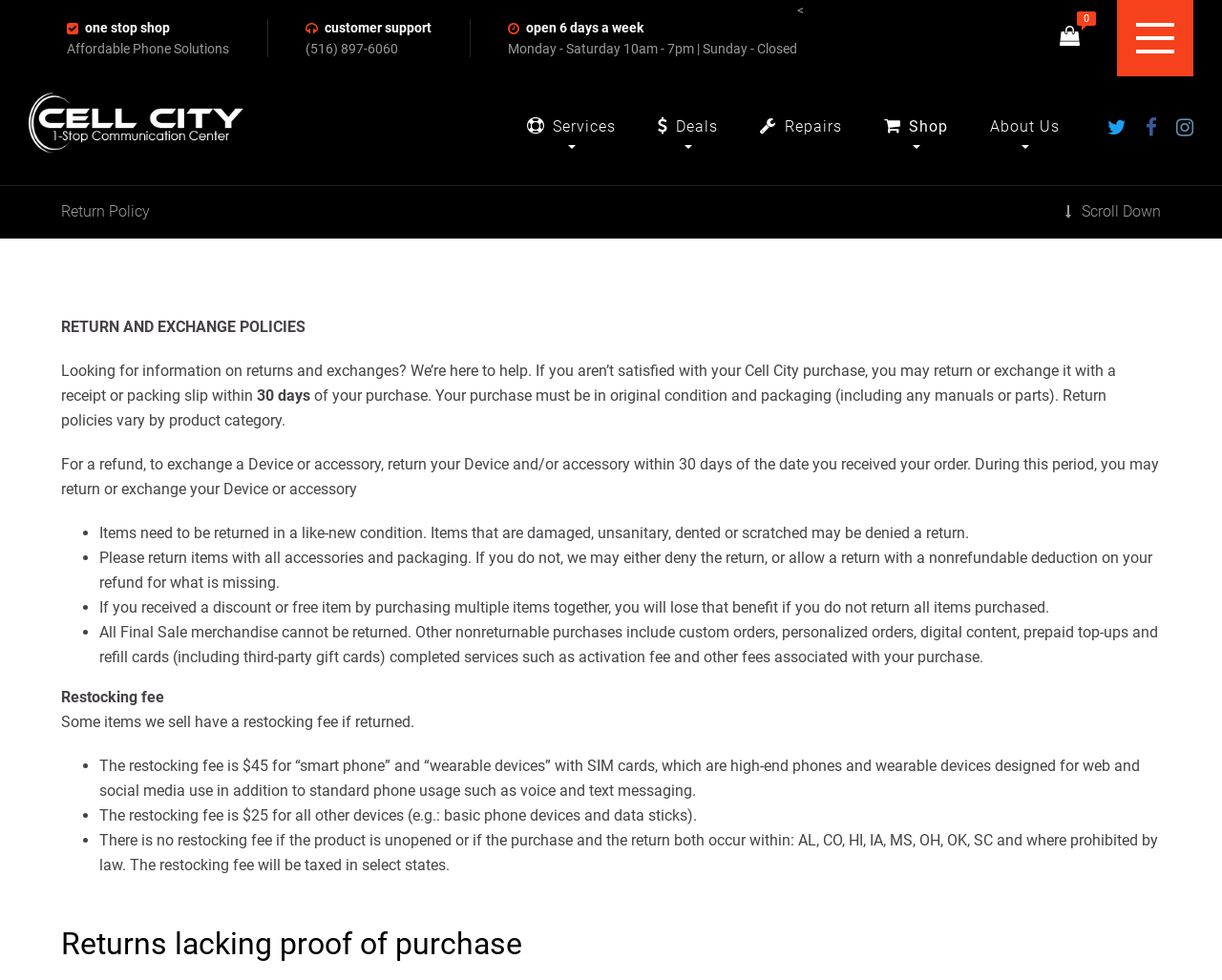Respond to the following question with a brief word or phrase:
What is the condition for returning items?

Like-new condition